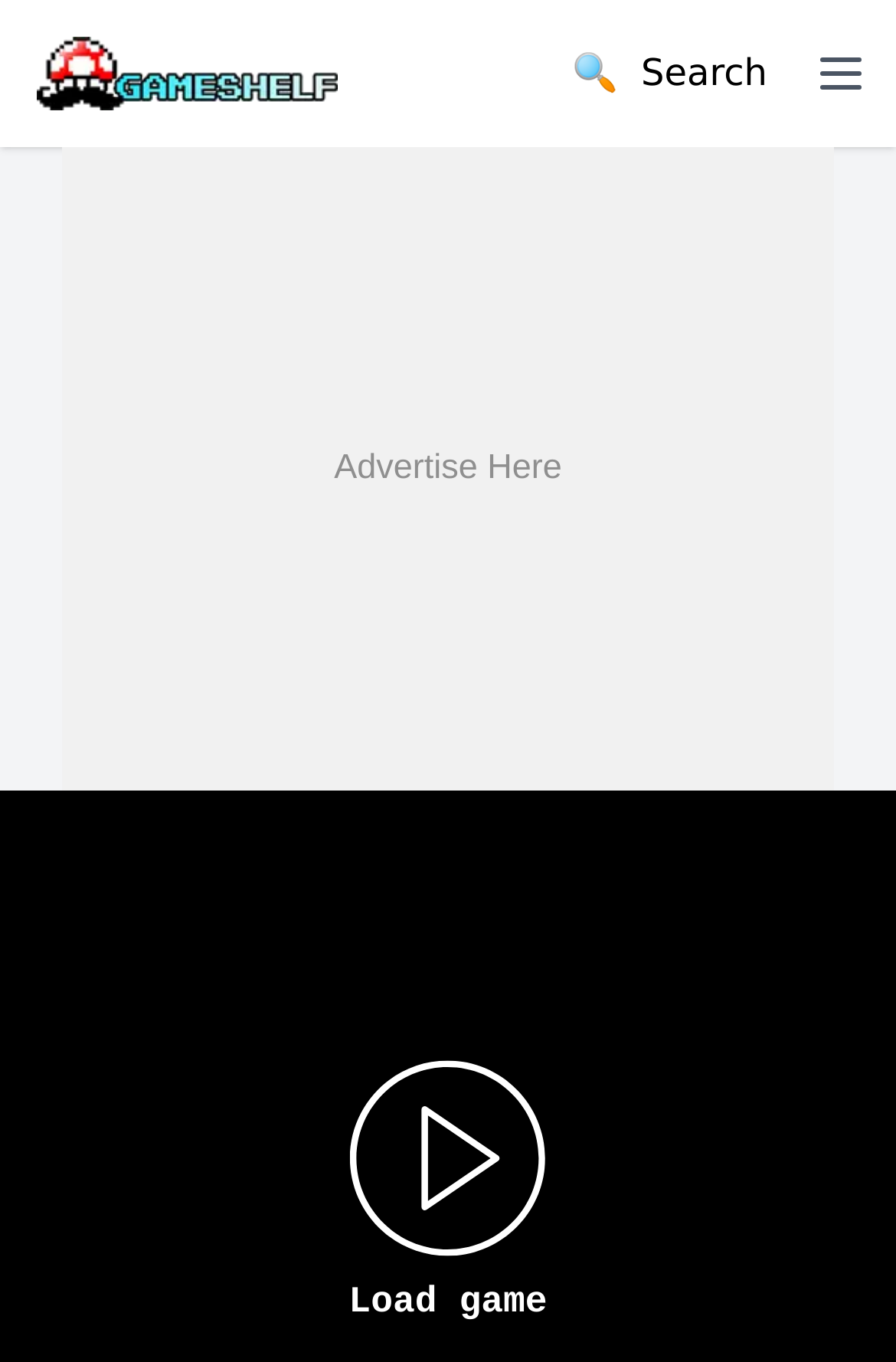What is the function of the 'Load game' button?
Analyze the image and provide a thorough answer to the question.

The 'Load game' button is likely used to initiate the gameplay of Super Battletank 2, allowing users to start playing the game.